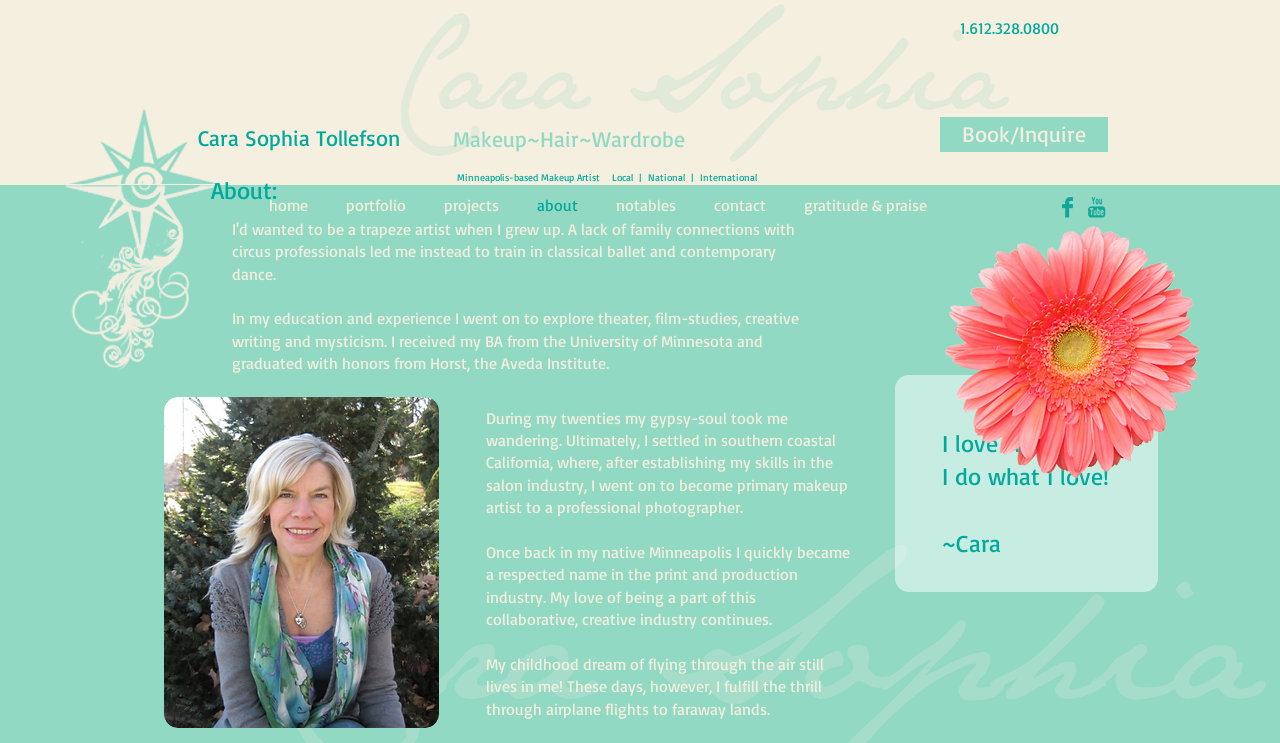Show the bounding box coordinates of the element that should be clicked to complete the task: "Click on the 'Book/Inquire' link".

[0.734, 0.158, 0.866, 0.205]